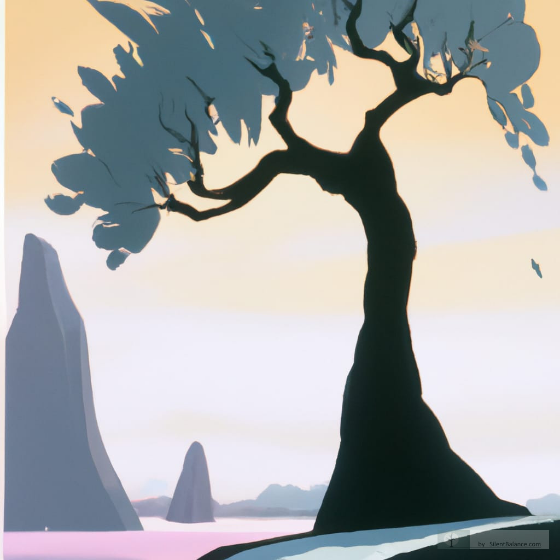Give a concise answer using only one word or phrase for this question:
What is the shape of the gradient in the sky?

Smooth